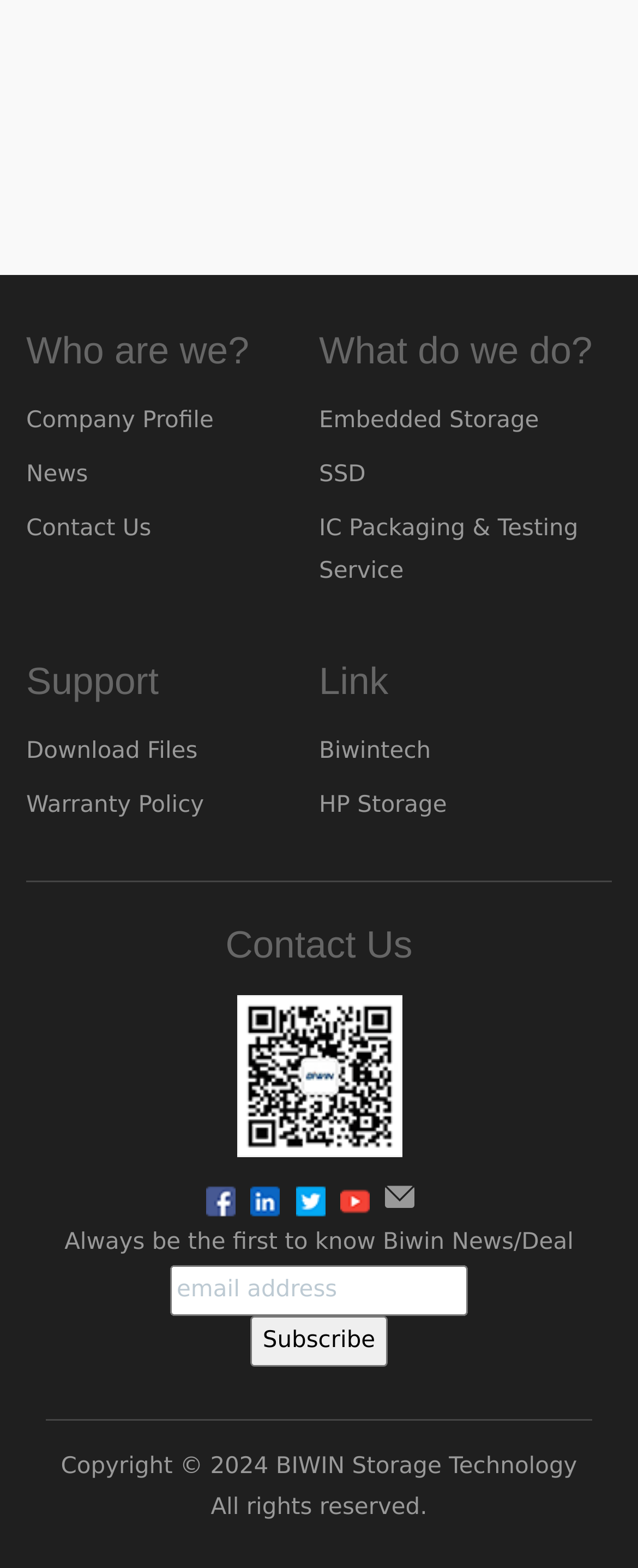Can you identify the bounding box coordinates of the clickable region needed to carry out this instruction: 'Click on Contact Us'? The coordinates should be four float numbers within the range of 0 to 1, stated as [left, top, right, bottom].

[0.041, 0.329, 0.237, 0.346]